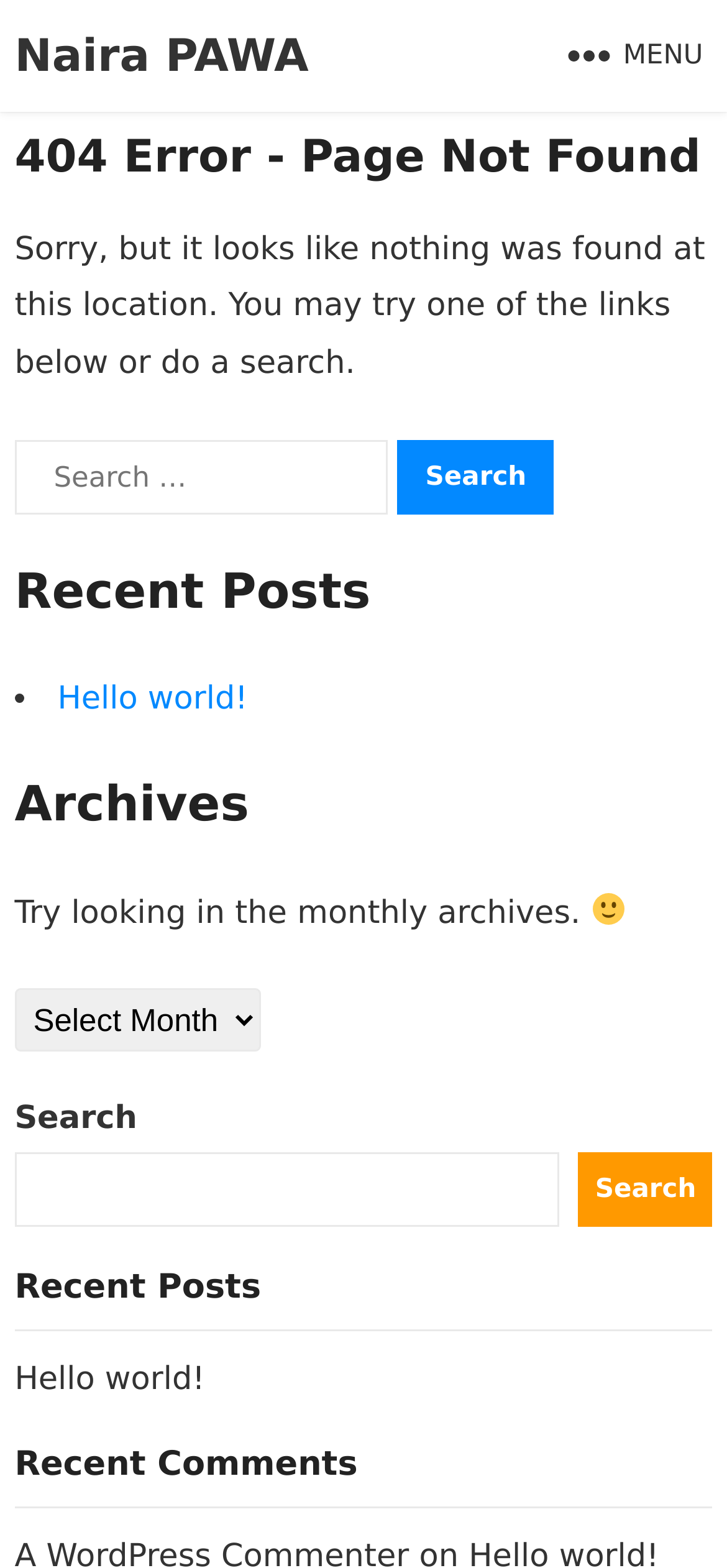Specify the bounding box coordinates of the area to click in order to execute this command: 'Click the Hello world! link'. The coordinates should consist of four float numbers ranging from 0 to 1, and should be formatted as [left, top, right, bottom].

[0.079, 0.434, 0.341, 0.457]